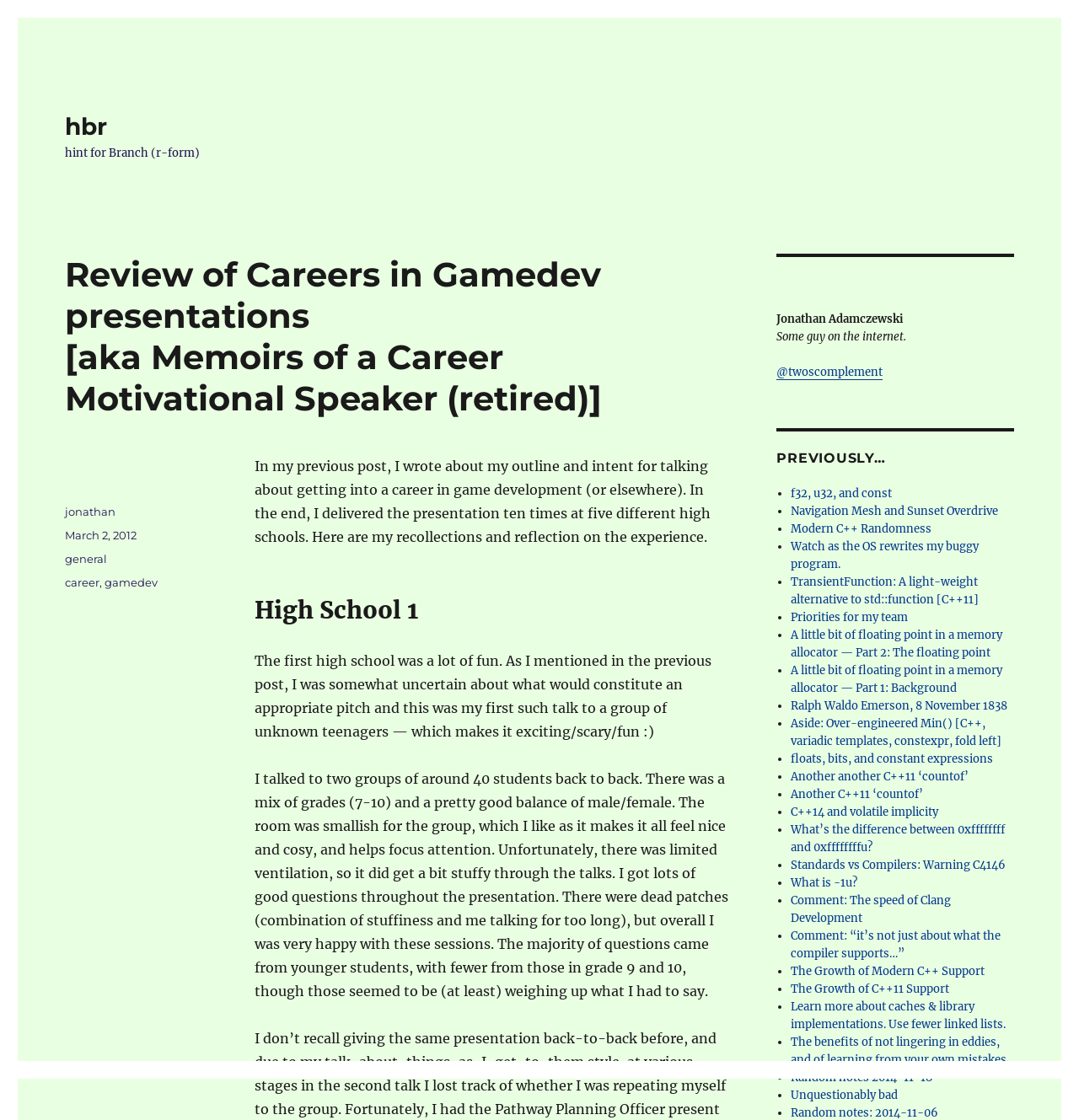Identify the bounding box coordinates necessary to click and complete the given instruction: "Click on the link to view the author's profile".

[0.06, 0.451, 0.107, 0.463]